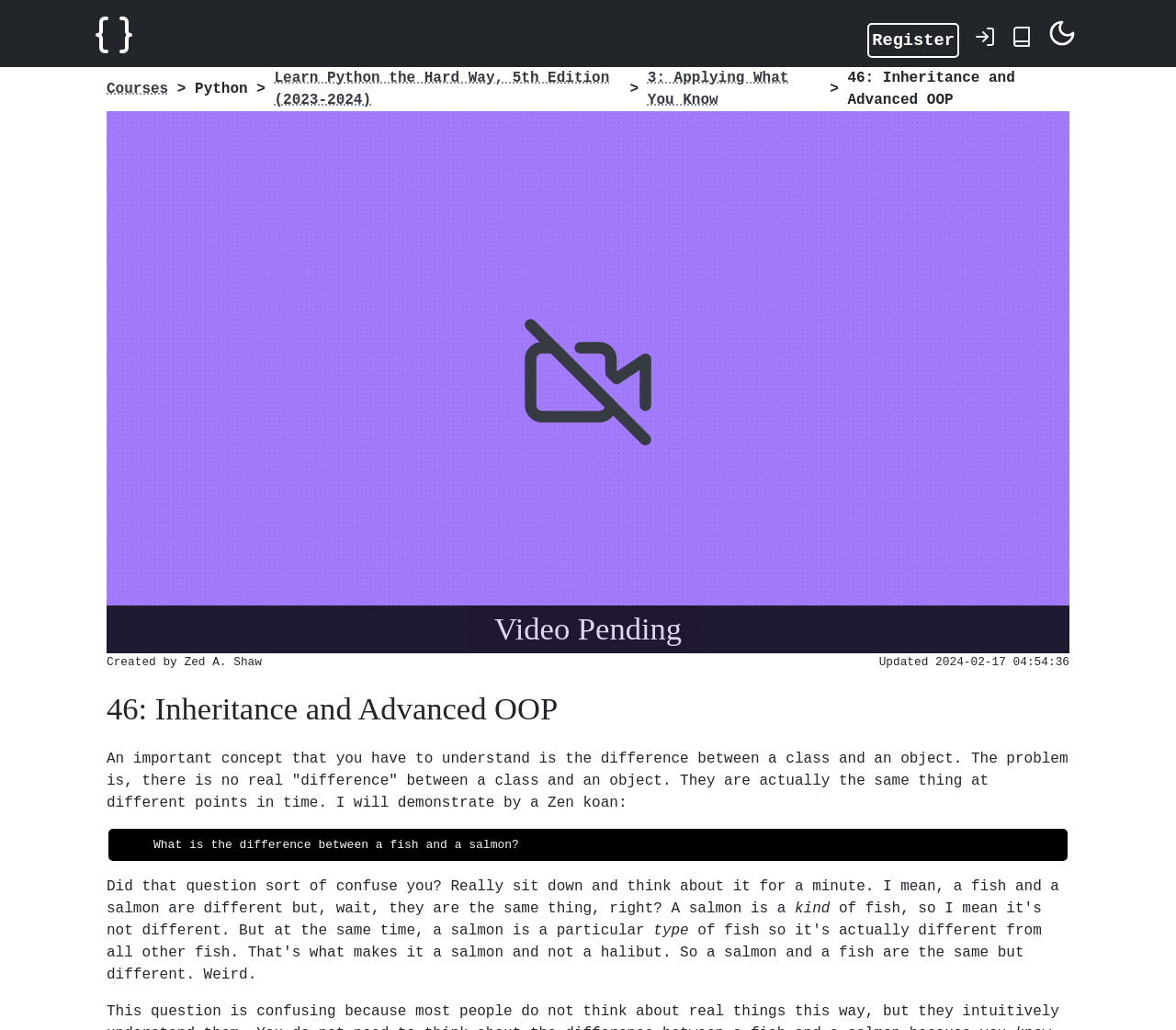From the image, can you give a detailed response to the question below:
What is the last updated date of the course?

I found the answer by examining the static text element with the text 'Updated 2024-02-17 04:54:36' which is a child of the root element. This suggests that the course was last updated on '2024-02-17 04:54:36'.